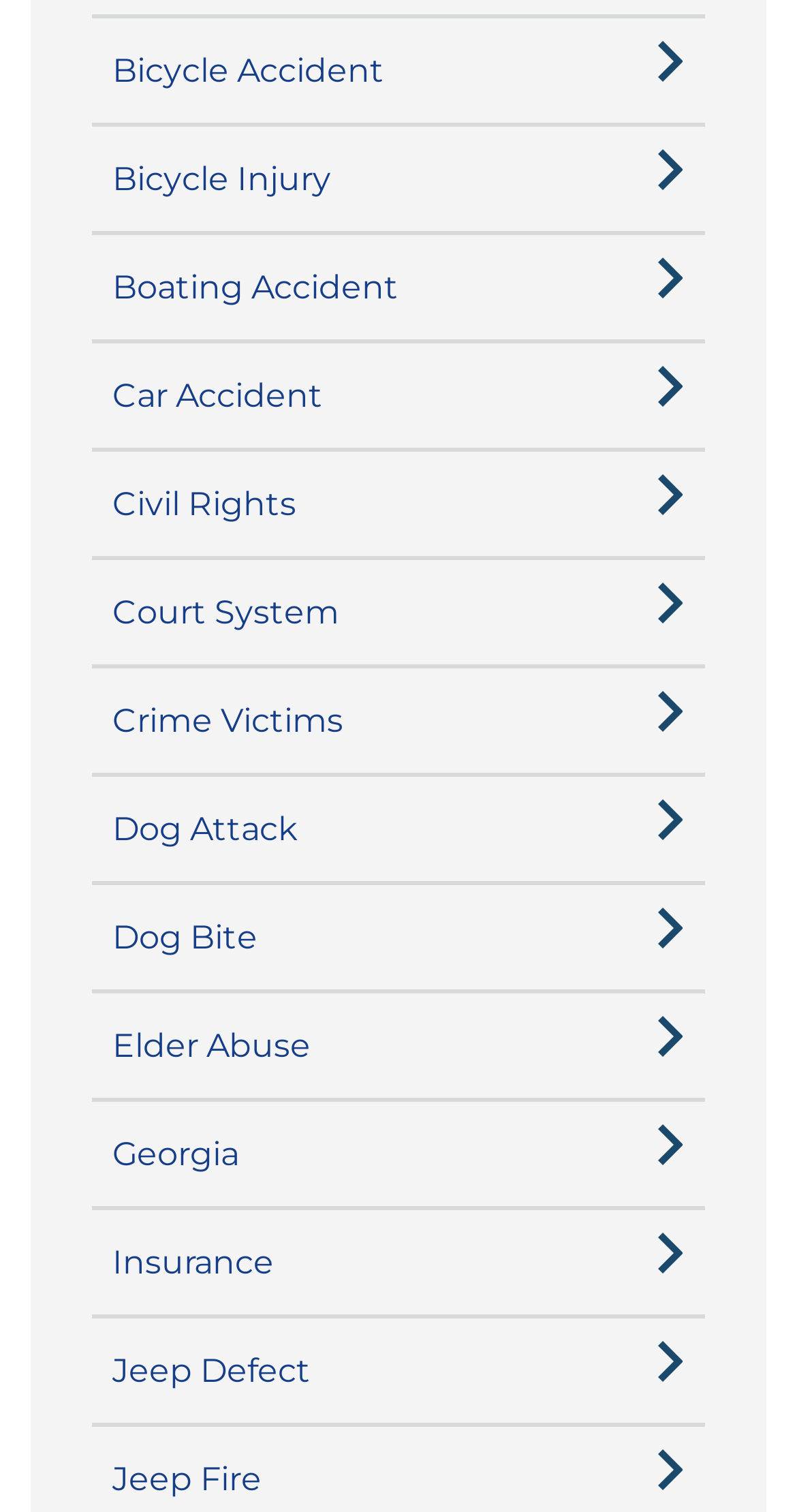Identify the bounding box coordinates of the clickable region to carry out the given instruction: "Explore Car Accident".

[0.141, 0.24, 0.823, 0.282]